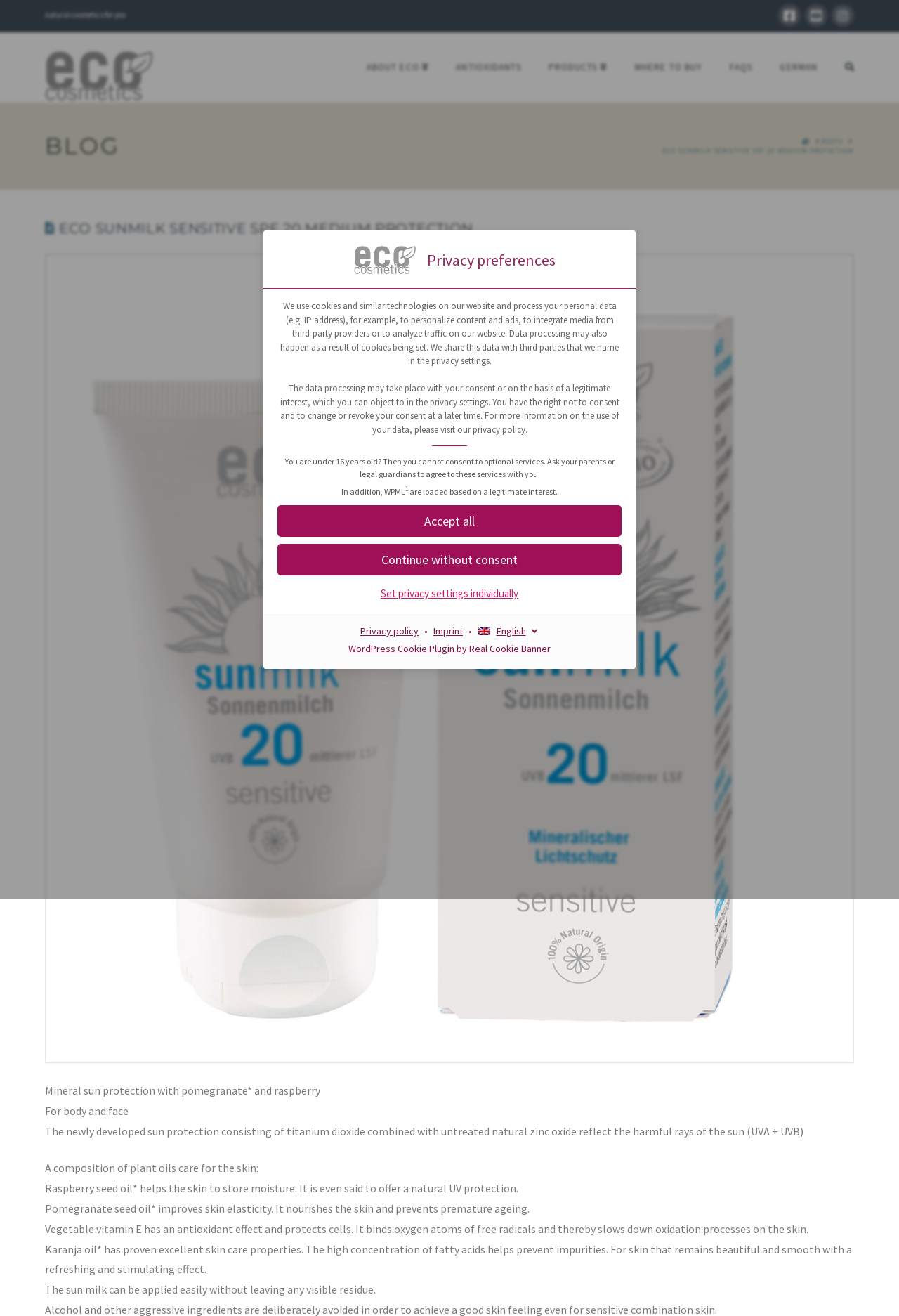Locate the bounding box of the UI element described in the following text: "title="Instagram"".

[0.925, 0.003, 0.95, 0.02]